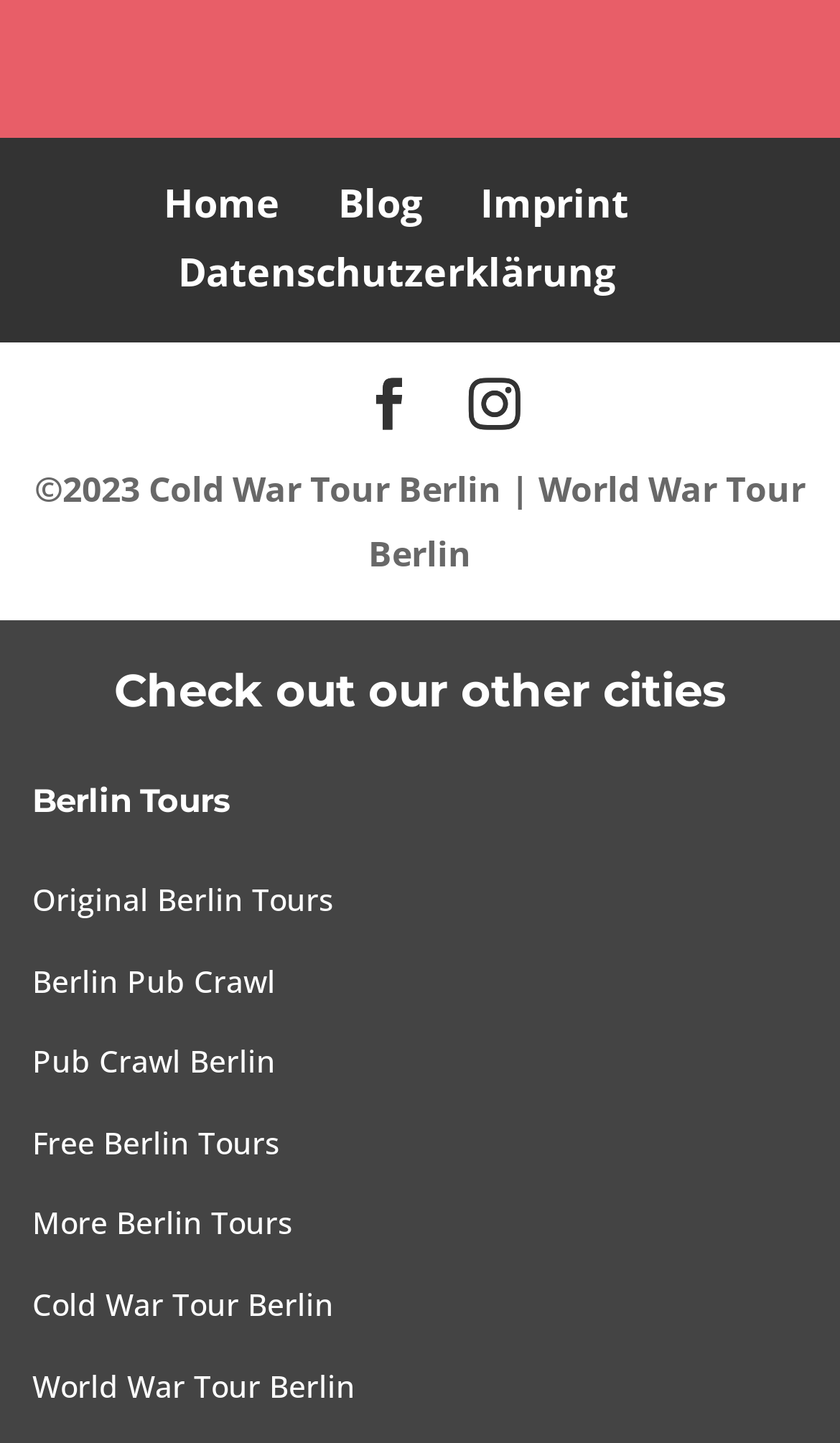How many Berlin tour options are listed?
Using the image as a reference, give an elaborate response to the question.

I counted the links under the 'Berlin Tours' heading, which are 'Original Berlin Tours', 'Berlin Pub Crawl', 'Pub Crawl Berlin', 'Free Berlin Tours', 'More Berlin Tours', 'Cold War Tour Berlin', and 'World War Tour Berlin'. Therefore, there are 8 Berlin tour options listed.